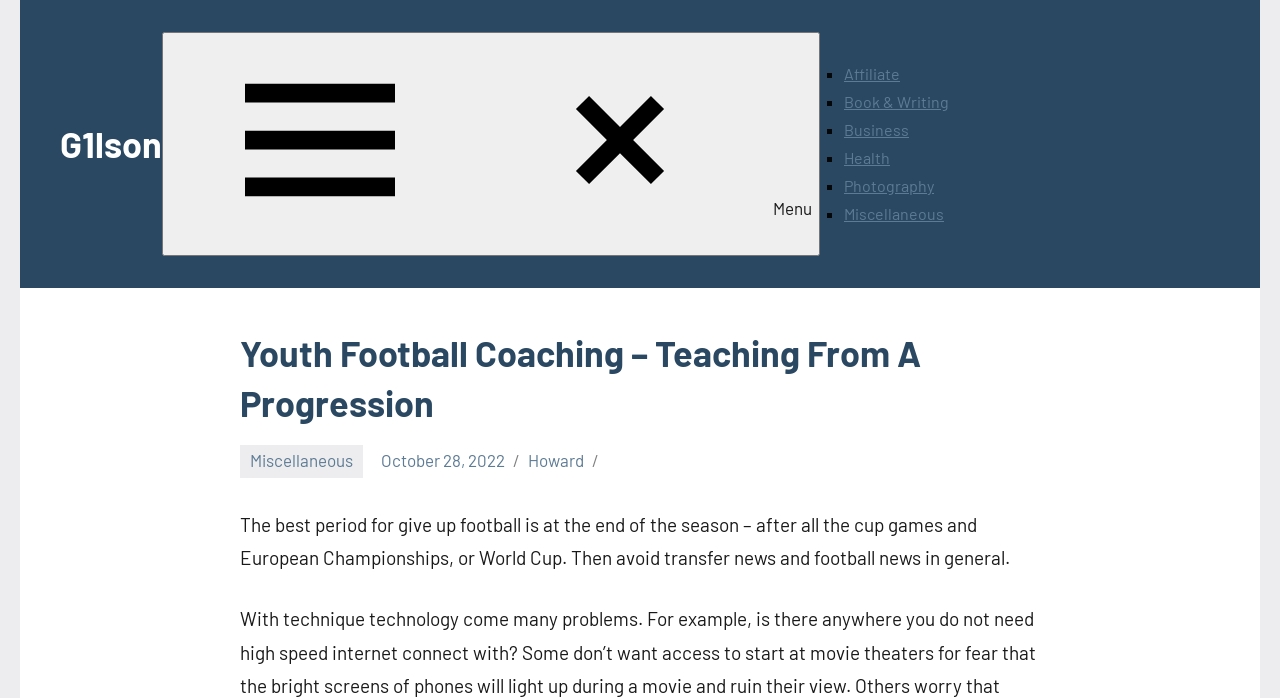Please provide the bounding box coordinates for the element that needs to be clicked to perform the following instruction: "View the 'October 28, 2022' post". The coordinates should be given as four float numbers between 0 and 1, i.e., [left, top, right, bottom].

[0.298, 0.645, 0.395, 0.674]